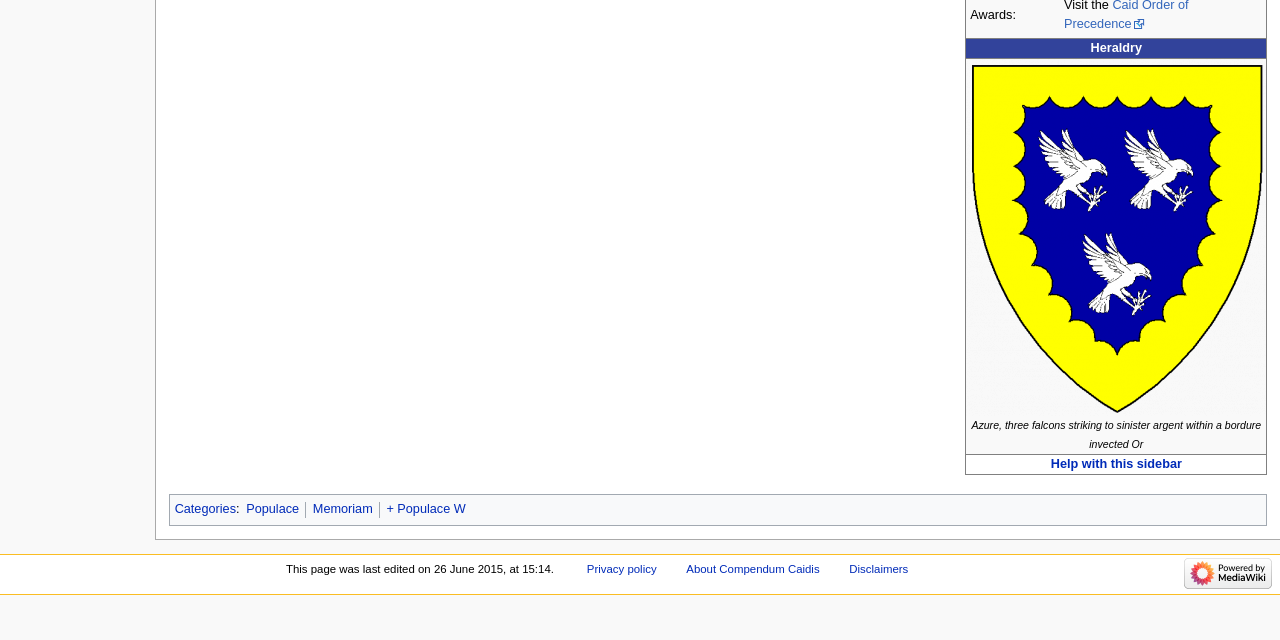Provide the bounding box coordinates for the specified HTML element described in this description: "Help with this sidebar". The coordinates should be four float numbers ranging from 0 to 1, in the format [left, top, right, bottom].

[0.821, 0.715, 0.923, 0.737]